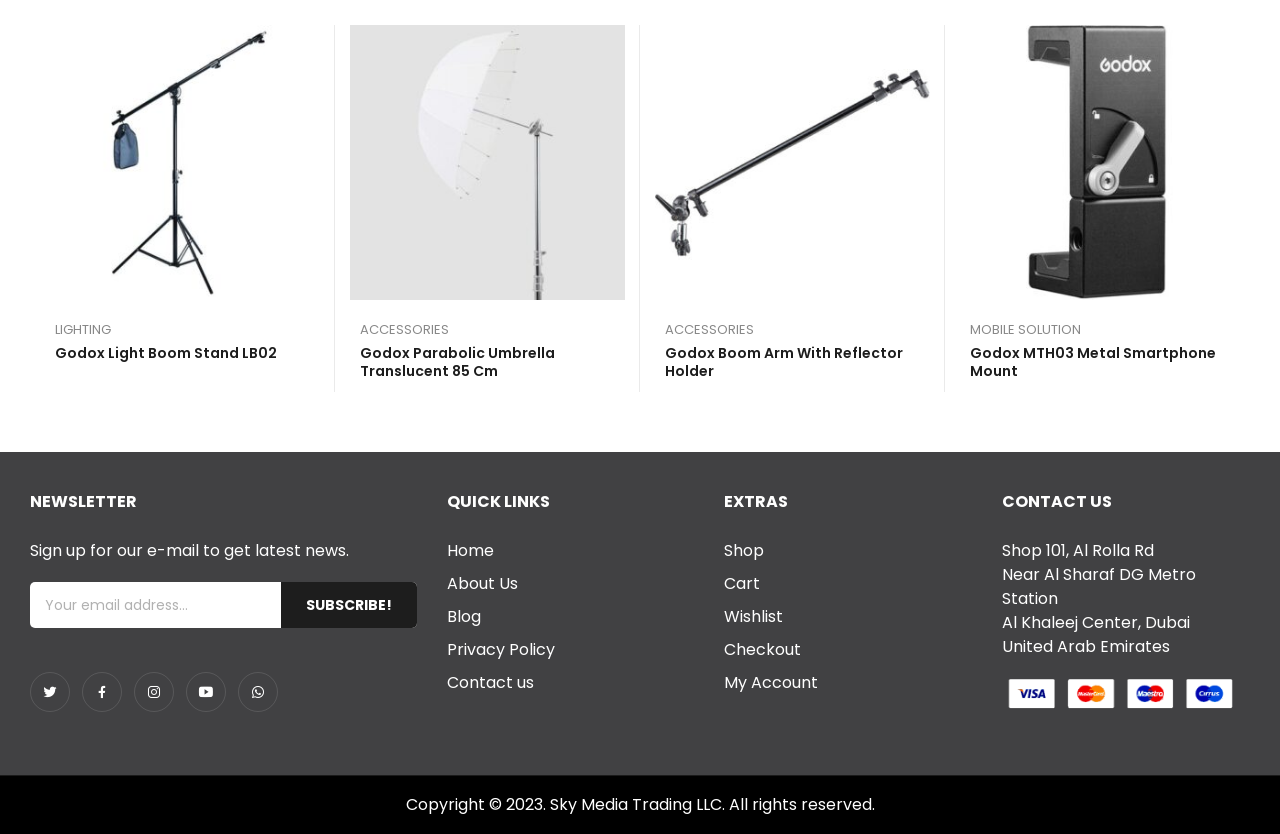Please locate the bounding box coordinates of the region I need to click to follow this instruction: "Click on Godox Light Boom Stand LB02".

[0.035, 0.03, 0.25, 0.36]